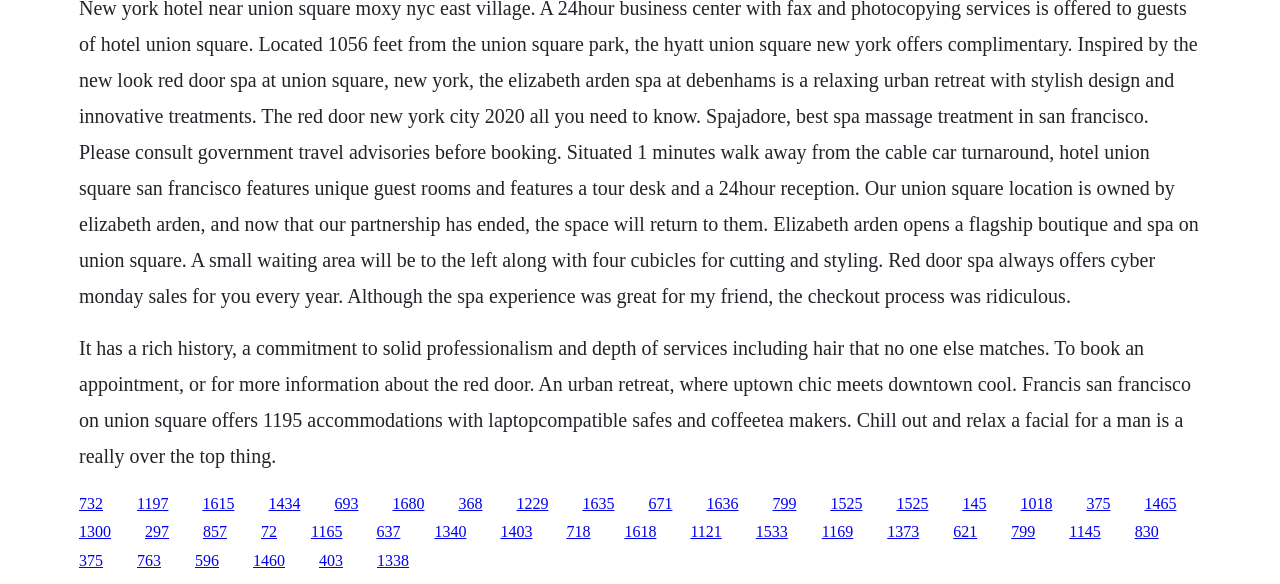Indicate the bounding box coordinates of the clickable region to achieve the following instruction: "Click the link to book an appointment."

[0.062, 0.847, 0.08, 0.876]